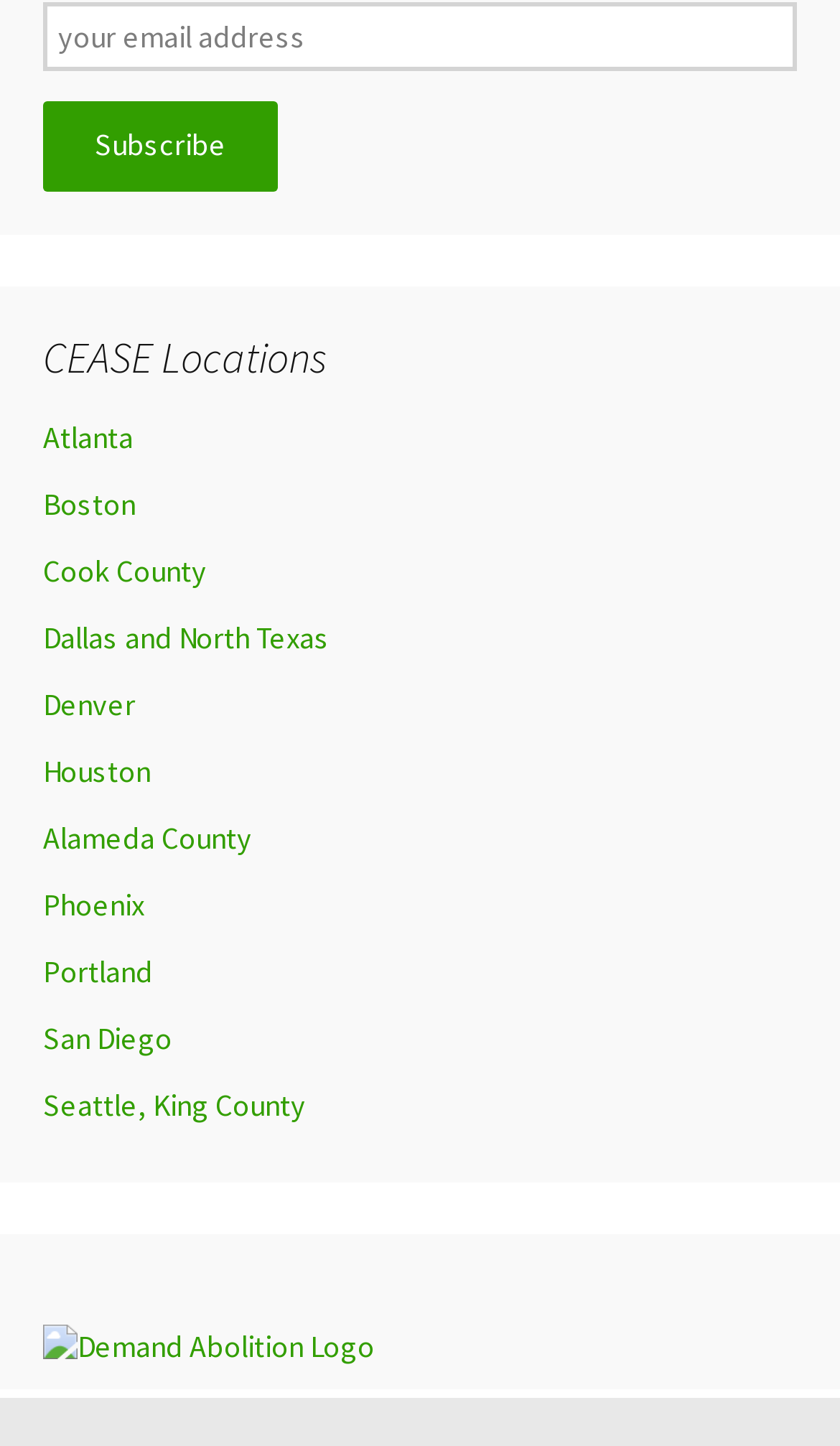Given the element description, predict the bounding box coordinates in the format (top-left x, top-left y, bottom-right x, bottom-right y), using floating point numbers between 0 and 1: name="subscribe" value="Subscribe"

[0.051, 0.069, 0.331, 0.132]